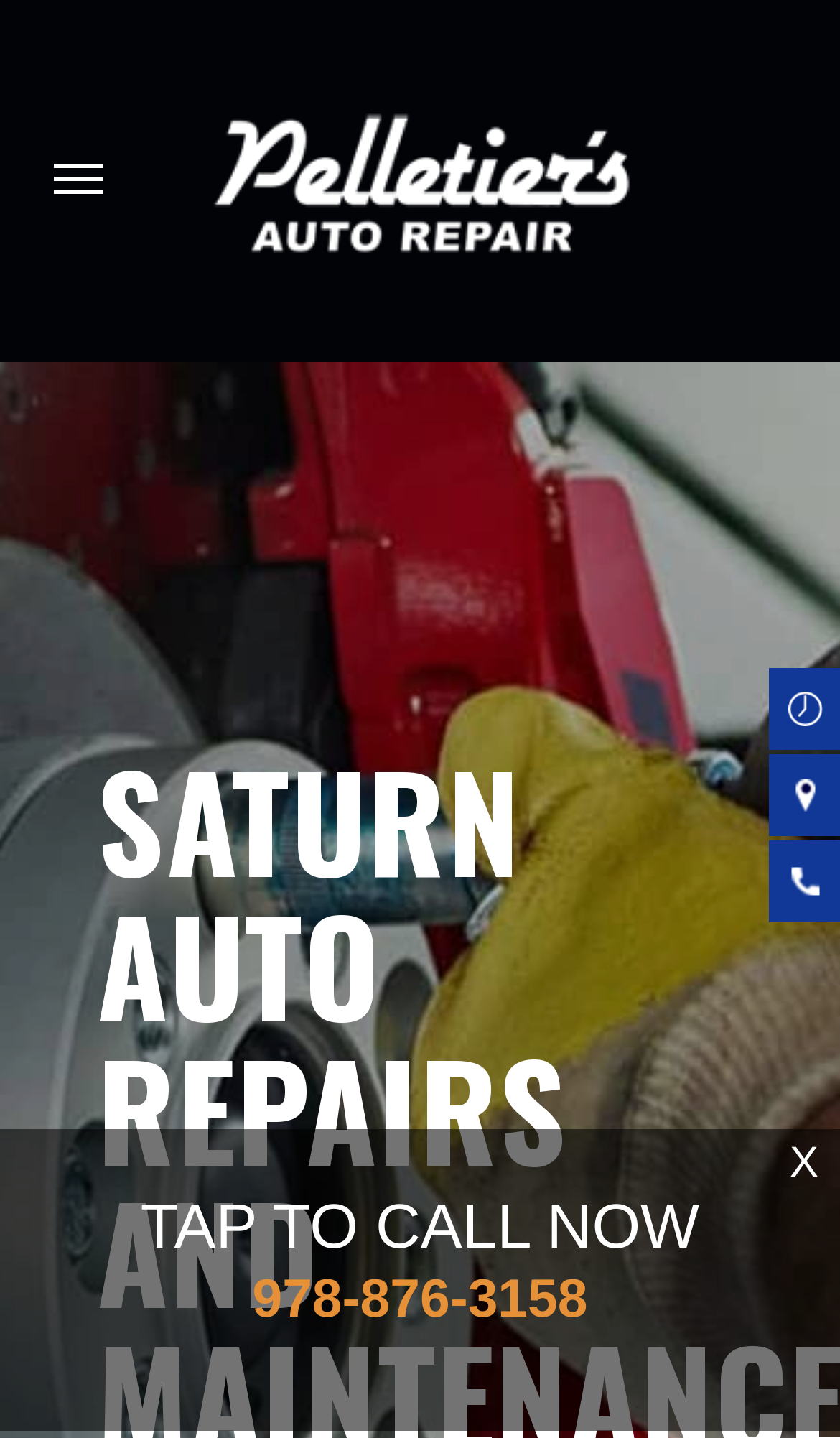Examine the screenshot and answer the question in as much detail as possible: What is the purpose of the 'X' button at the bottom right?

The 'X' button at the bottom right of the webpage, with a bounding box of [0.94, 0.786, 0.974, 0.833], is likely used to close a popup or a dialog box.